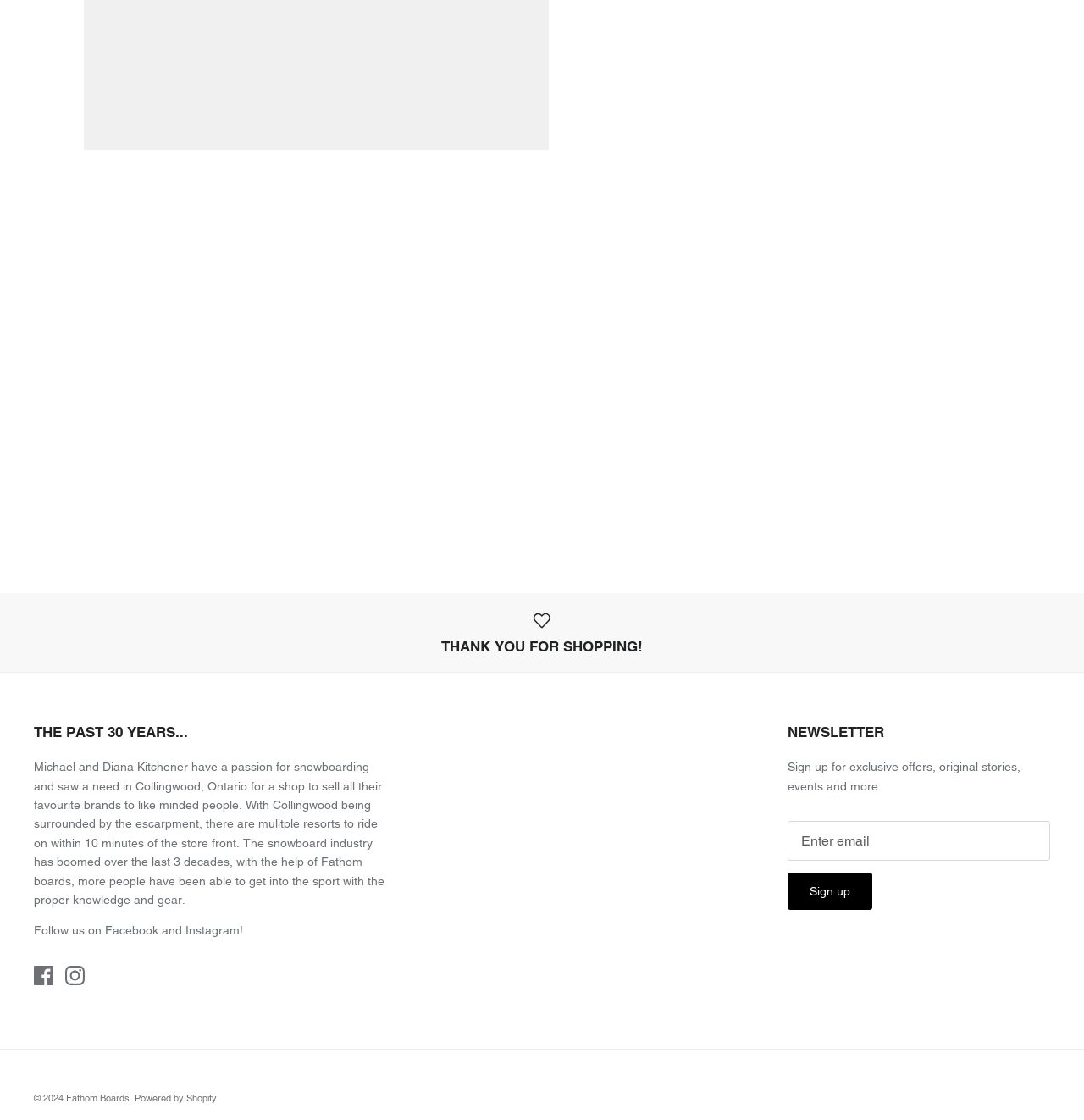Please specify the bounding box coordinates for the clickable region that will help you carry out the instruction: "Enter email address in the 'Email' textbox".

[0.727, 0.733, 0.969, 0.768]